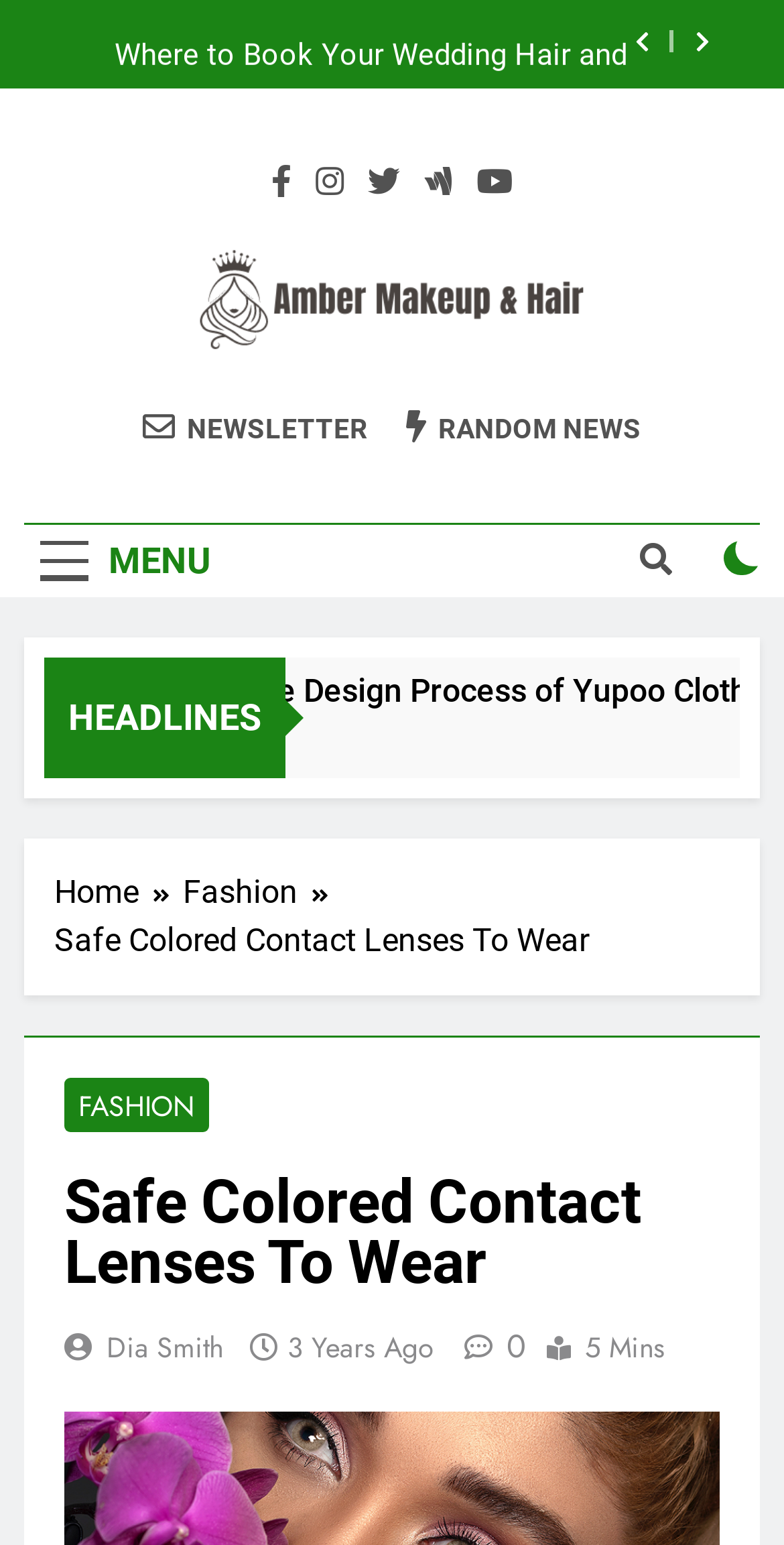Determine the bounding box coordinates of the element that should be clicked to execute the following command: "Read the article Safe Colored Contact Lenses To Wear".

[0.082, 0.759, 0.918, 0.837]